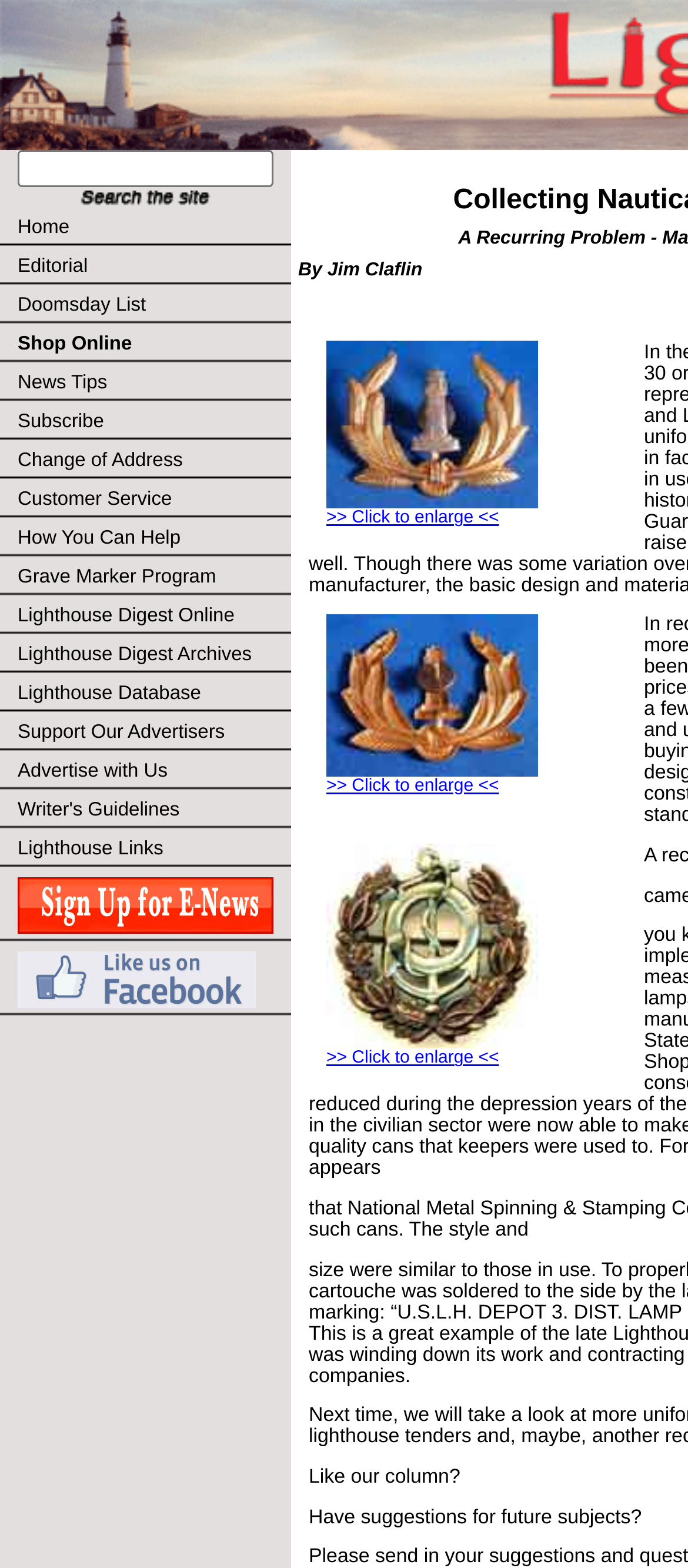Please identify the bounding box coordinates of the area I need to click to accomplish the following instruction: "Search for something".

[0.026, 0.096, 0.397, 0.119]